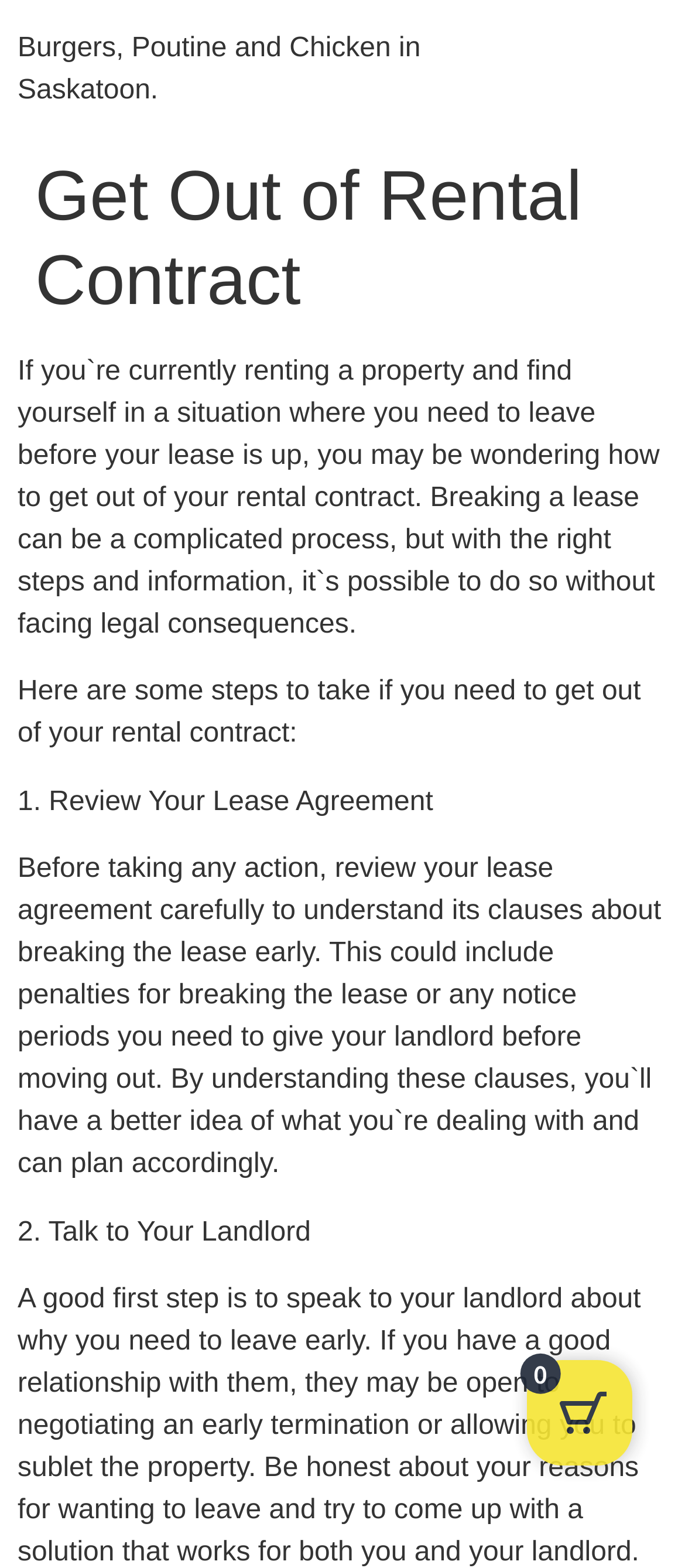Use a single word or phrase to answer the question:
What is the main topic of the webpage?

Rental contract